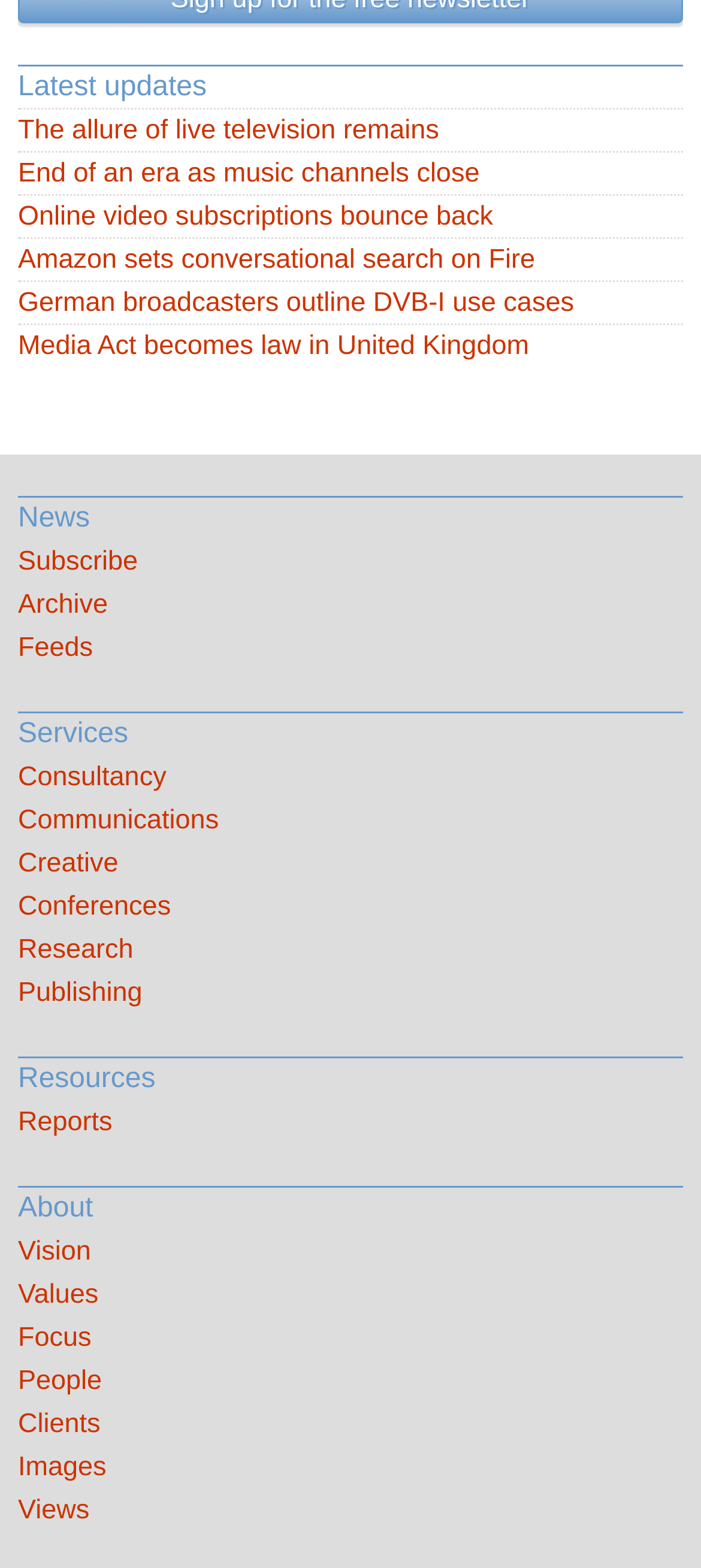Respond concisely with one word or phrase to the following query:
What is the first news update?

The allure of live television remains